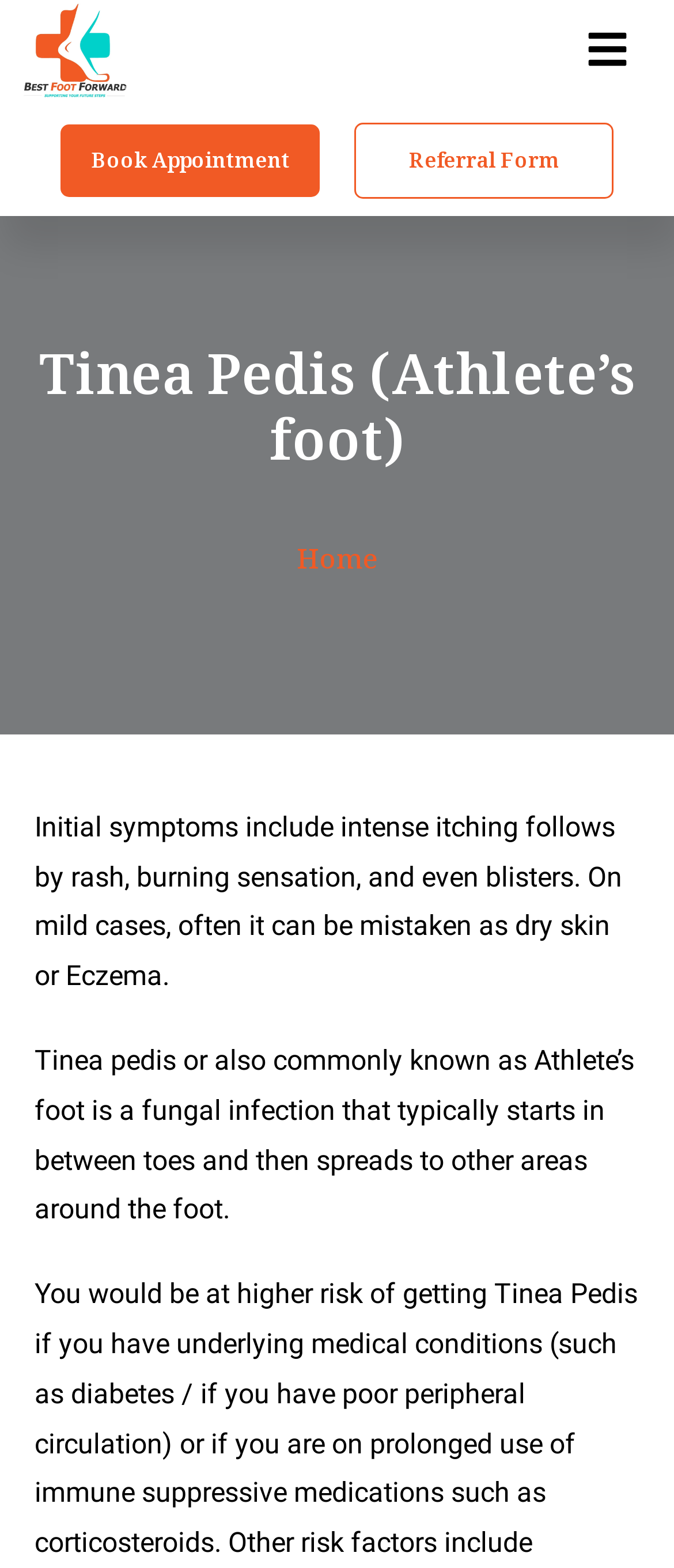By analyzing the image, answer the following question with a detailed response: How can I book an appointment?

The webpage has a link 'Book Appointment' which suggests that users can click on it to book an appointment with the local podiatrist.